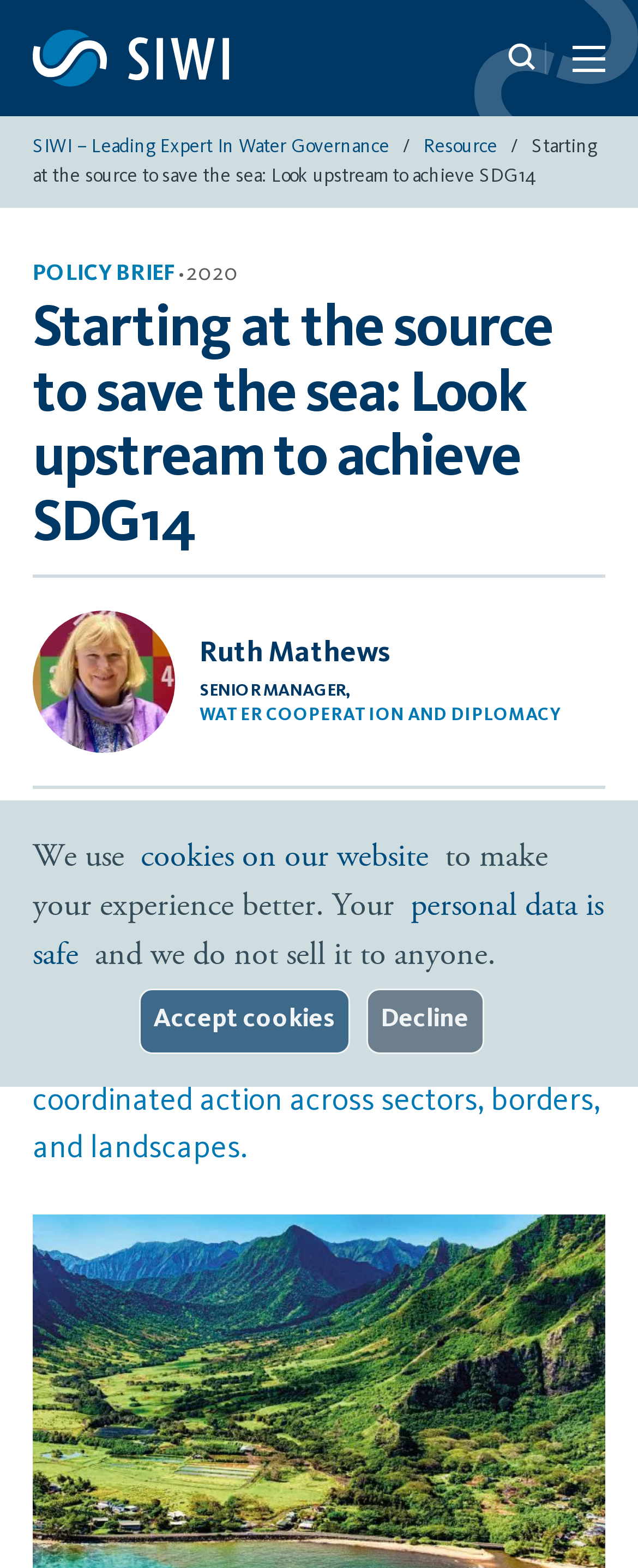Give a short answer to this question using one word or a phrase:
What is the name of the organization?

SIWI